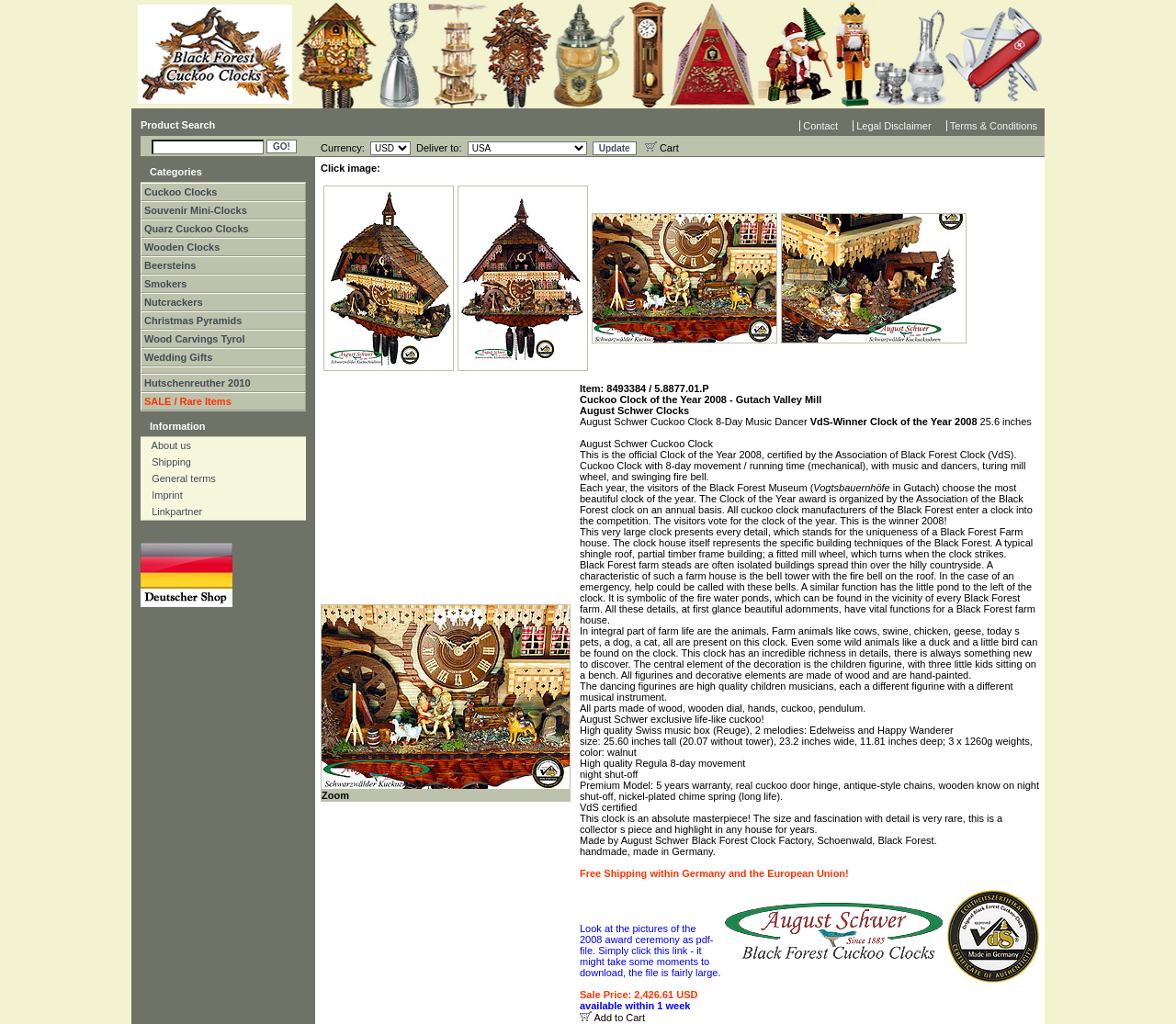Show the bounding box coordinates of the region that should be clicked to follow the instruction: "Browse Cuckoo Clocks."

[0.12, 0.179, 0.259, 0.196]